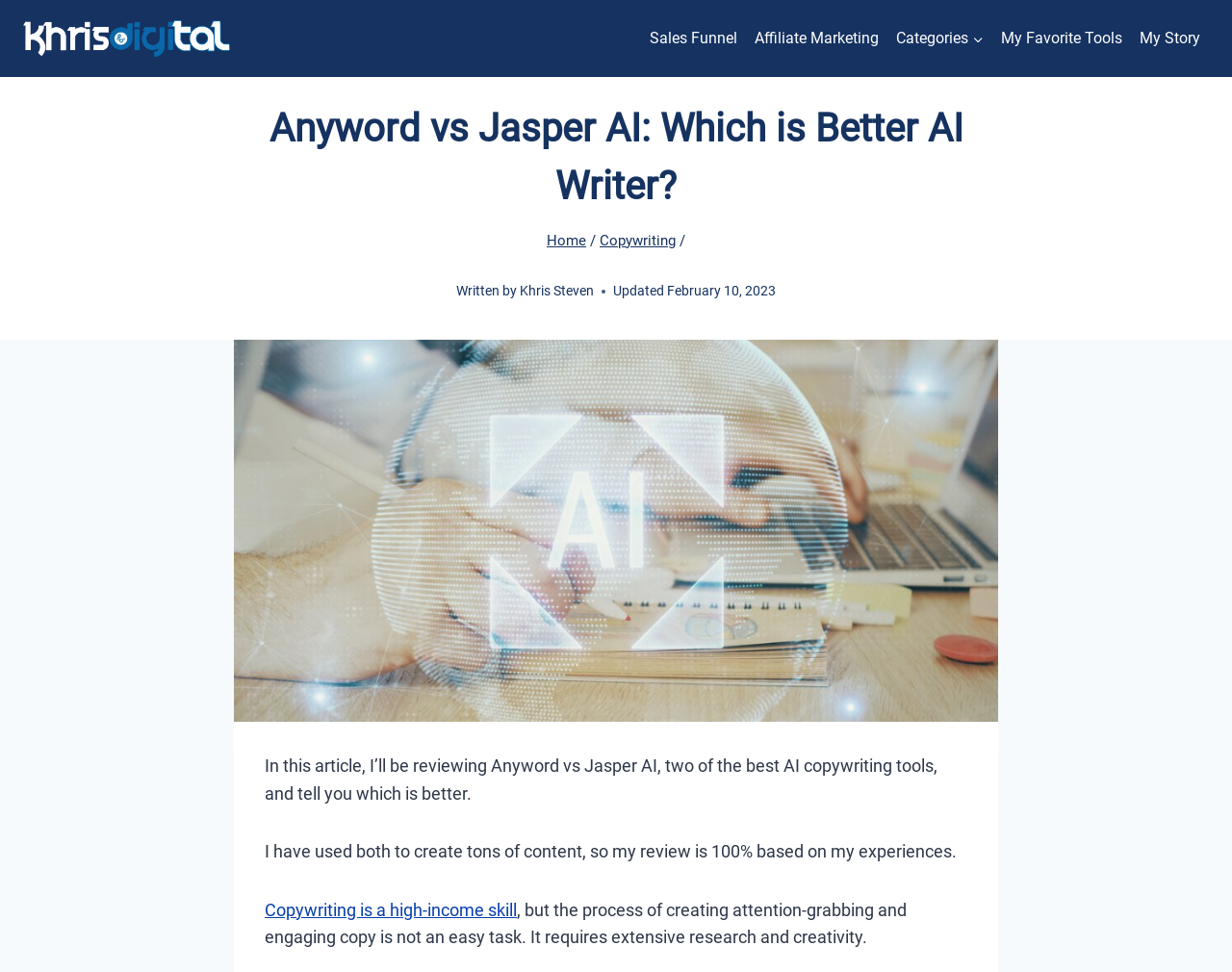Respond to the question with just a single word or phrase: 
How many navigation links are in the primary navigation?

6